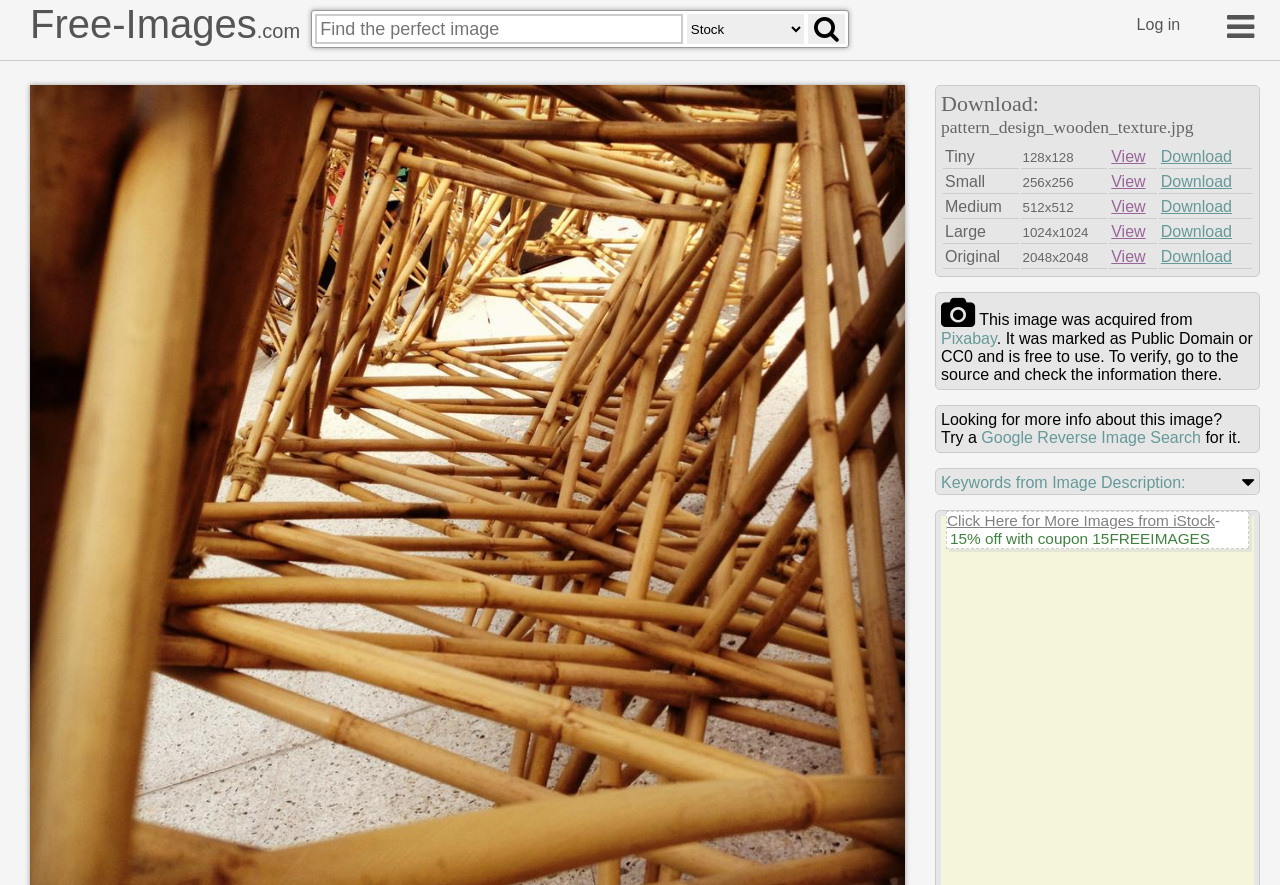Select the bounding box coordinates of the element I need to click to carry out the following instruction: "Log in".

[0.884, 0.008, 0.955, 0.051]